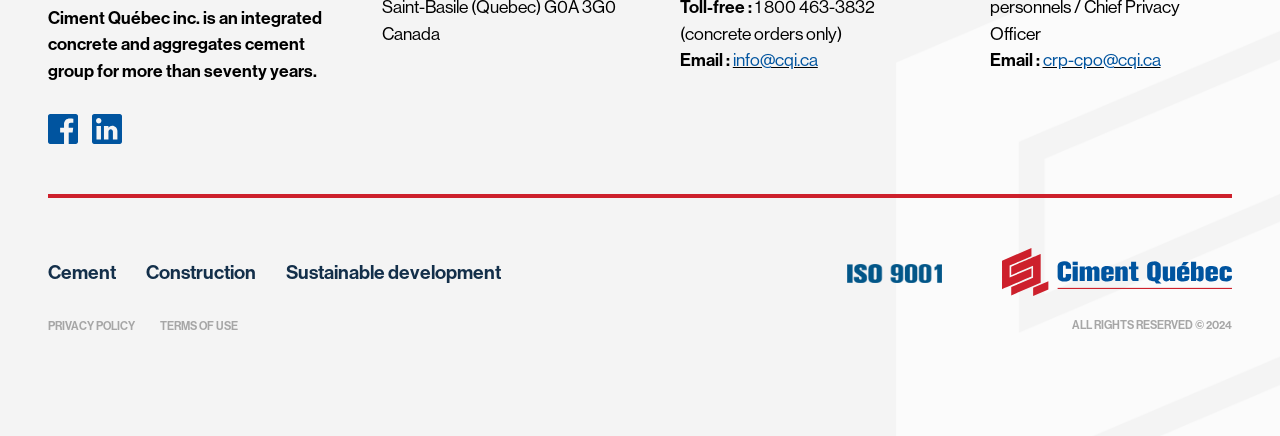Please answer the following question using a single word or phrase: 
What is the topic of the third link?

Sustainable development